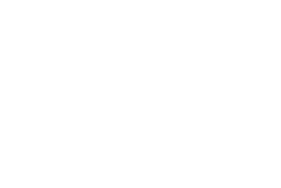Provide a comprehensive description of the image.

This image likely illustrates a product related to aviation safety or equipment. Specifically, it features the Aircraft Flashlight Assembly EF-1, which is categorized as flight operations equipment. The image serves to attract attention to the item, which is essential for maintaining safety and compliance in flight operations. Accompanying this product, there is also mention of relevant certifications and approvals, including the Civil Aviation Authority (CAA) and the European Aviation Safety Administration (EASA). The image is framed within the broader context of airworthy items, providing a visual reference for those interested in aviation supplies or equipment essential for safe aircraft operations.